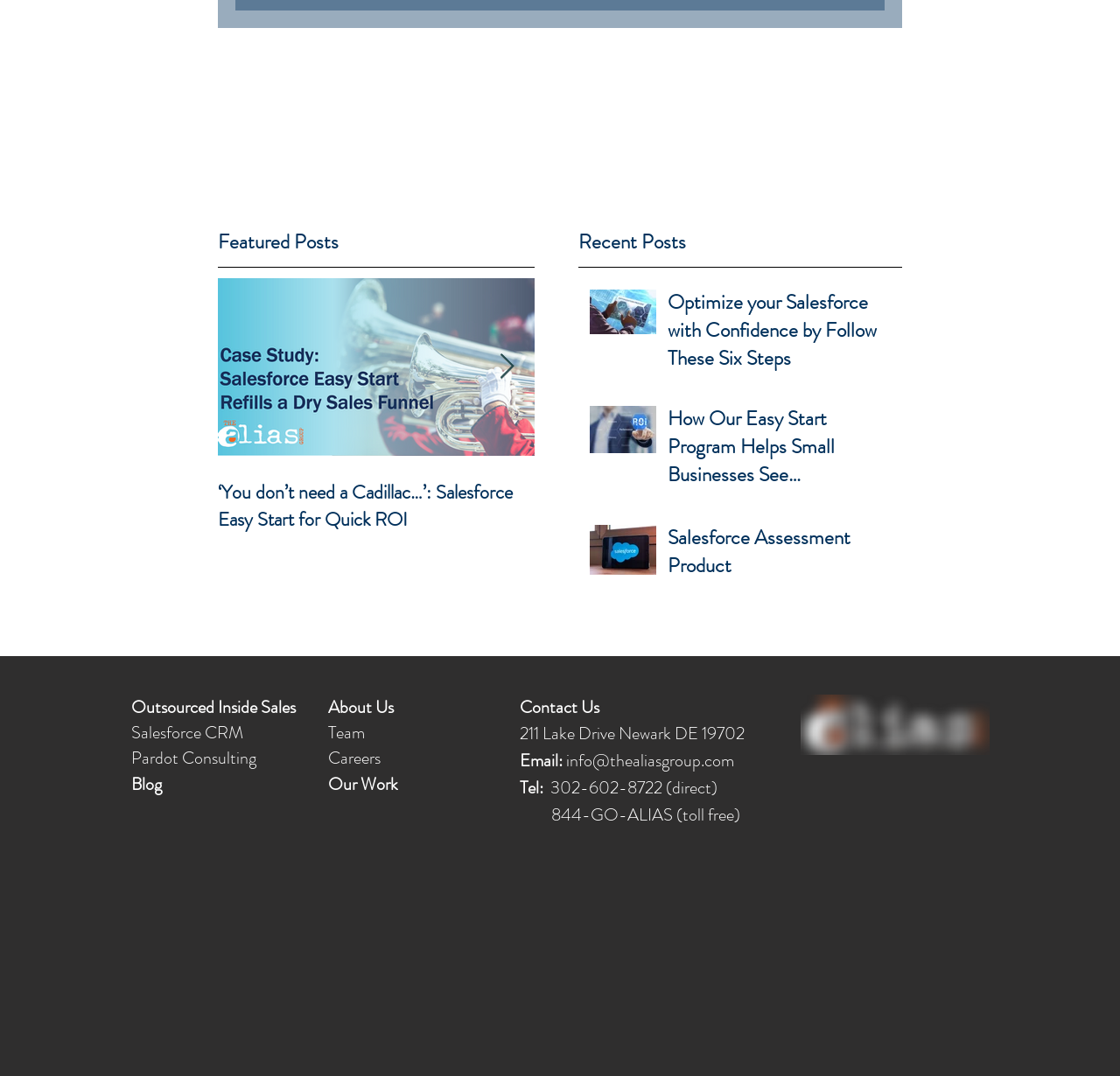Answer this question using a single word or a brief phrase:
How many links are there in the 'Recent Posts' section?

3